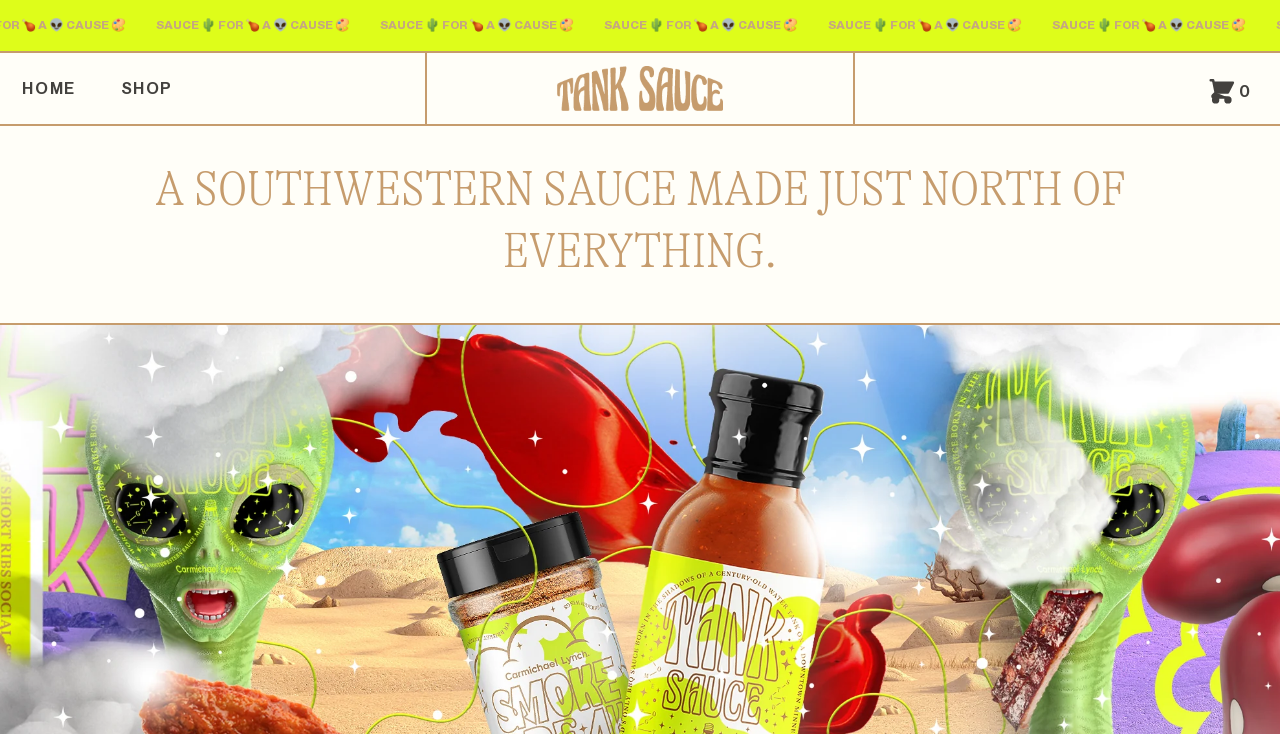Is there a product image on the page?
Please craft a detailed and exhaustive response to the question.

I found an image element with the description 'CarmichaelLynch' which suggests that there is a product image on the page.